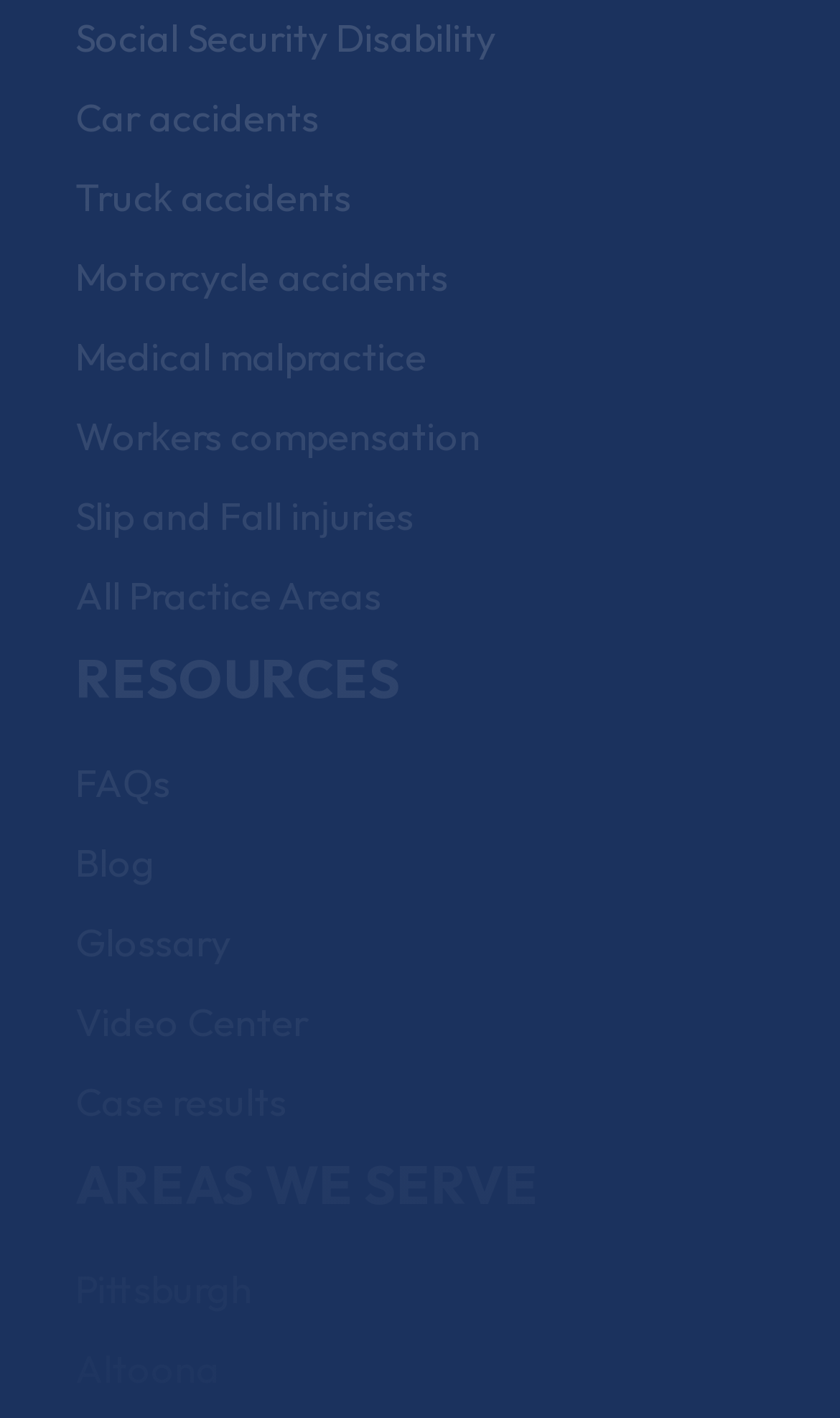Determine the bounding box coordinates for the area that needs to be clicked to fulfill this task: "Read FAQs". The coordinates must be given as four float numbers between 0 and 1, i.e., [left, top, right, bottom].

[0.09, 0.535, 0.203, 0.57]